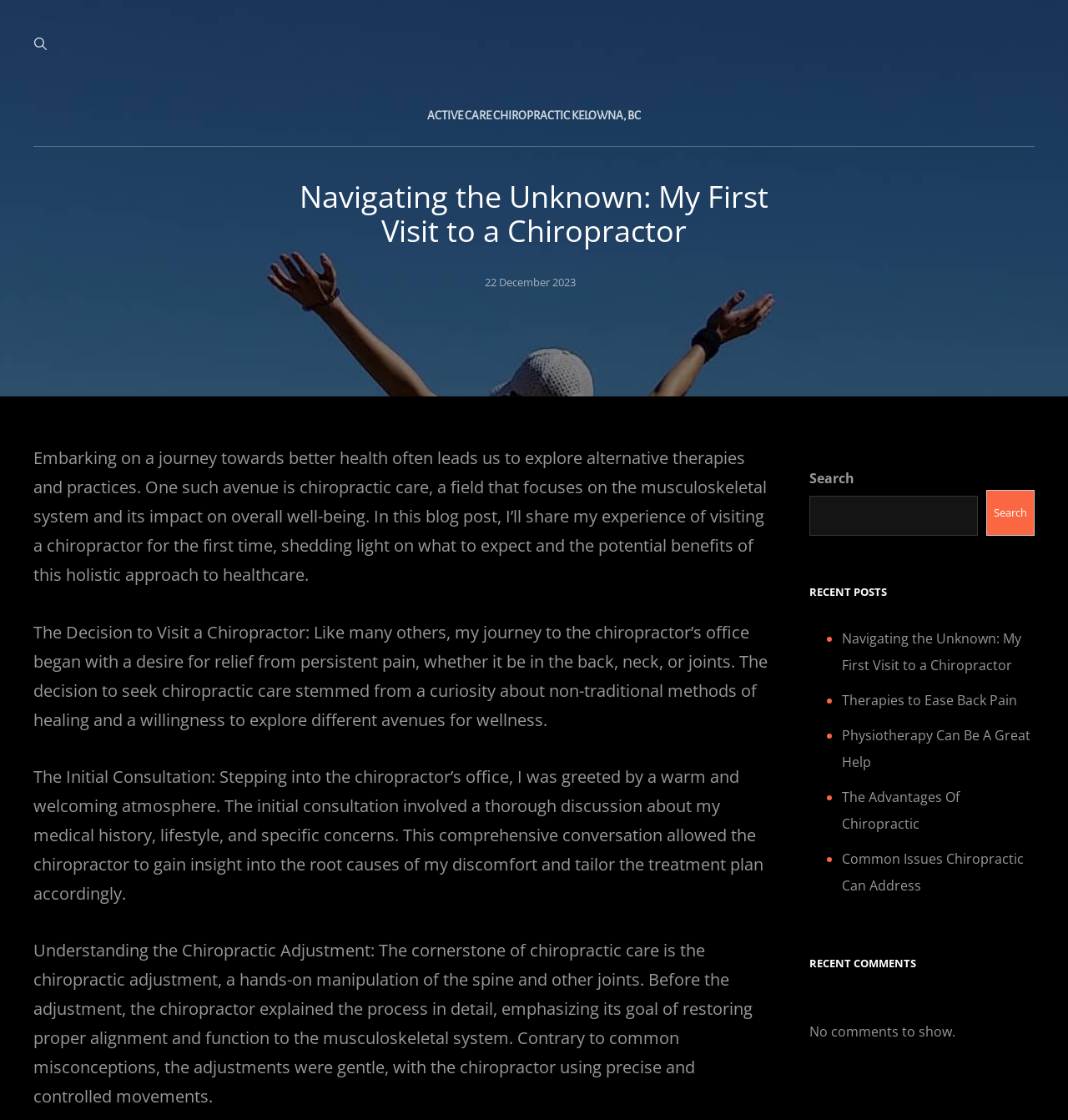Identify the bounding box of the UI element that matches this description: "Active Care Chiropractic Kelowna, BC".

[0.384, 0.077, 0.616, 0.13]